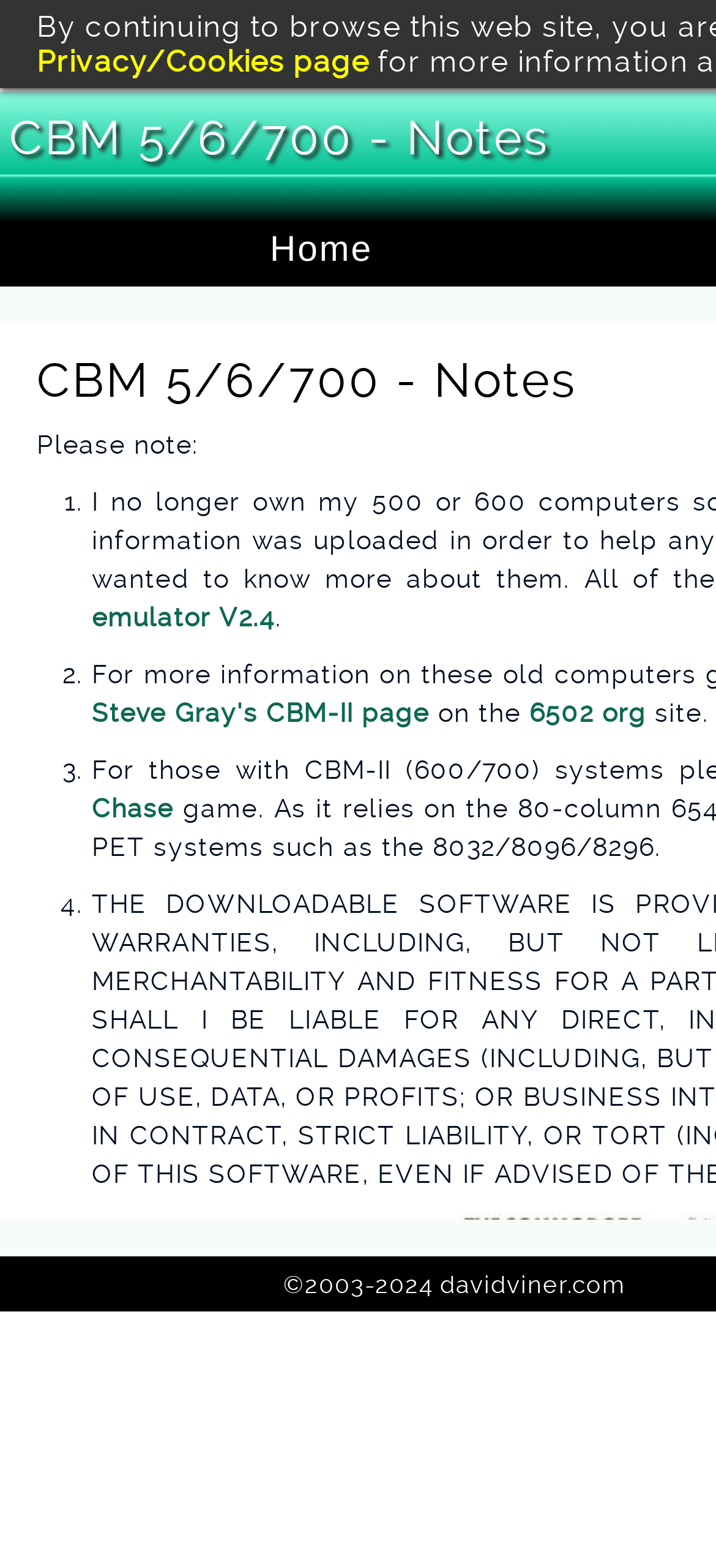Extract the bounding box coordinates for the UI element described as: "Los Alamos, New Mexico".

None